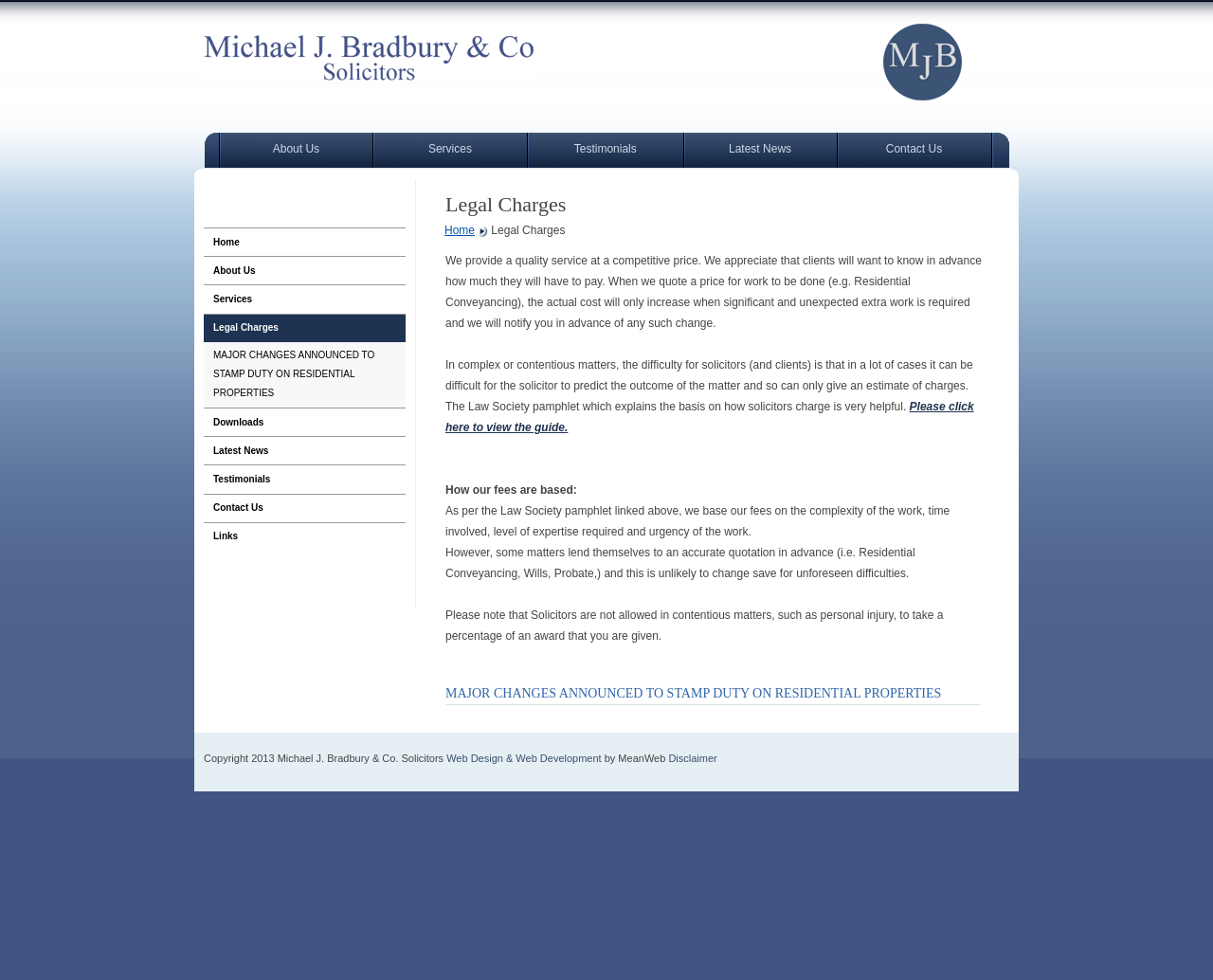What is the basis of the solicitor's fees?
Respond to the question with a single word or phrase according to the image.

Complexity, time, expertise, and urgency